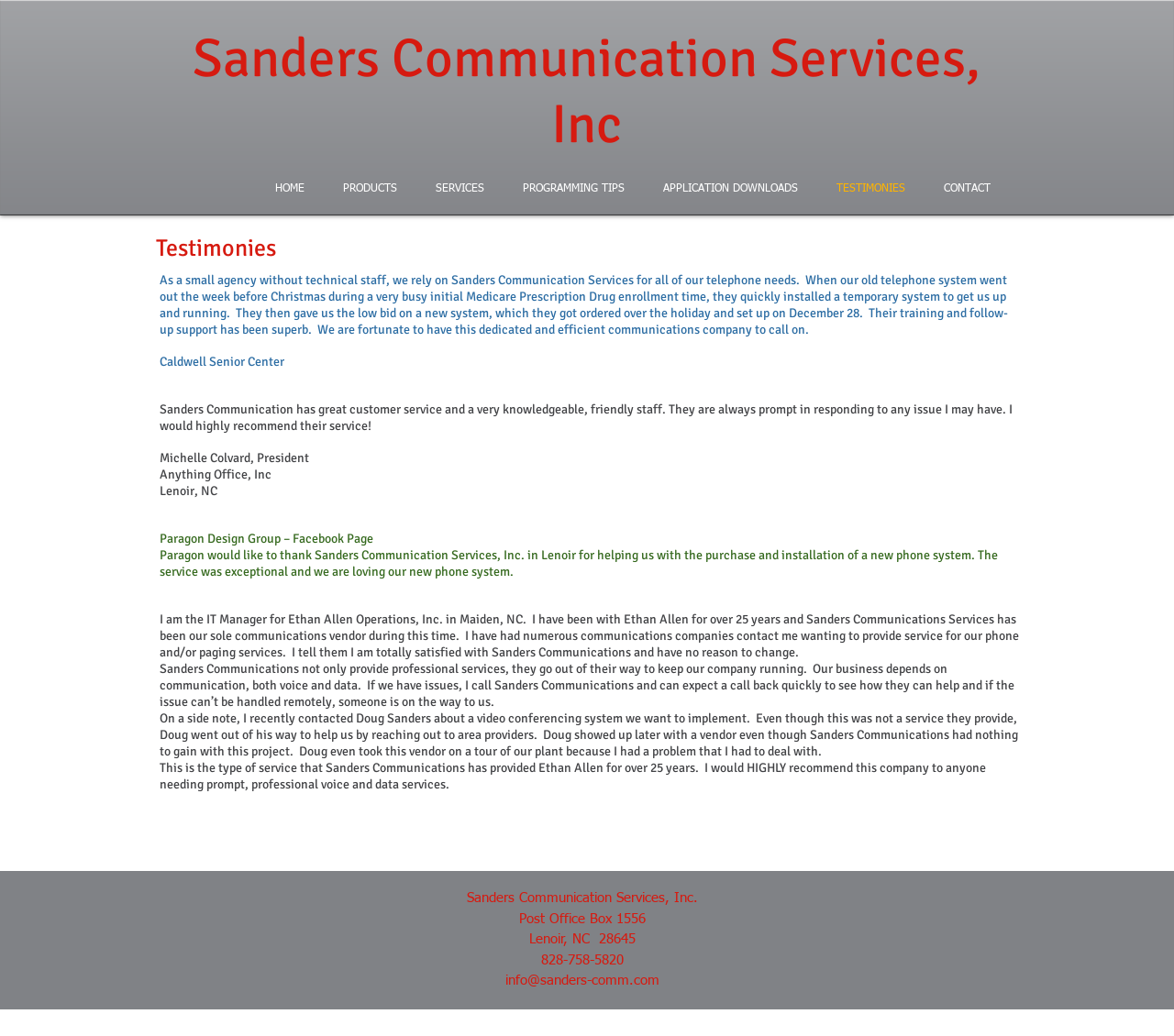Kindly provide the bounding box coordinates of the section you need to click on to fulfill the given instruction: "View more news".

None